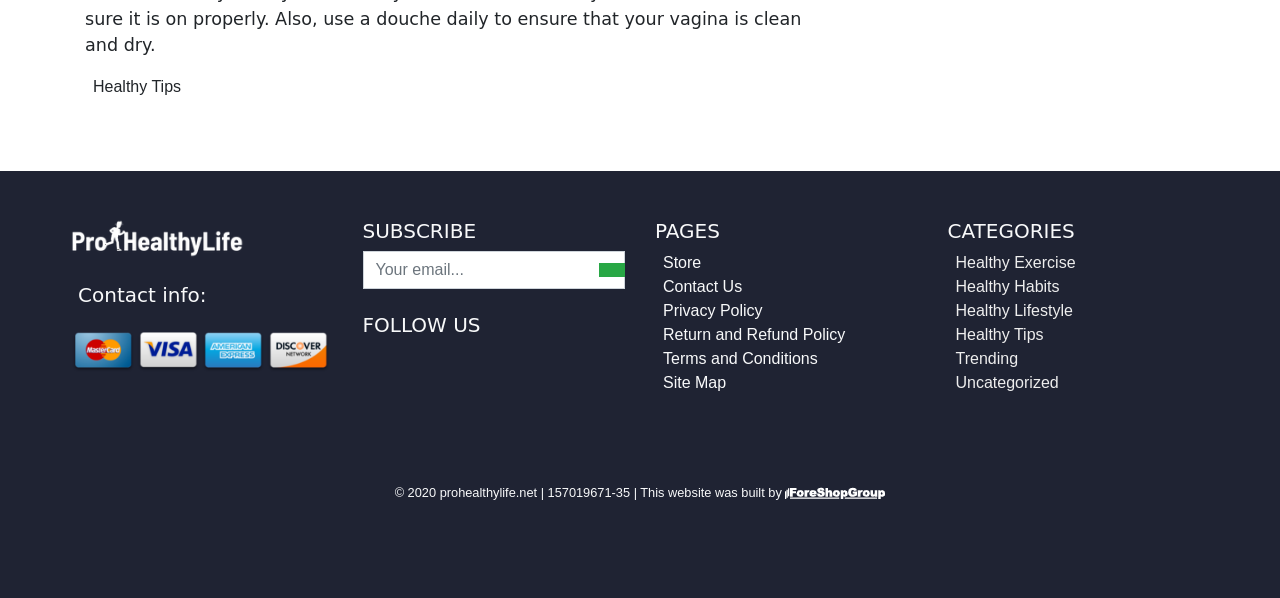Please identify the bounding box coordinates for the region that you need to click to follow this instruction: "Visit the store".

[0.518, 0.424, 0.548, 0.452]